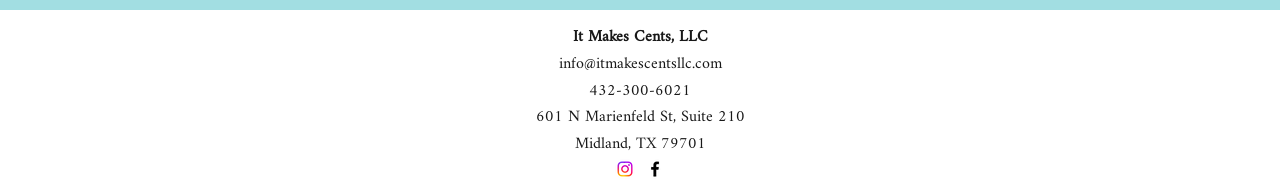What is the company name?
Answer the question based on the image using a single word or a brief phrase.

It Makes Cents, LLC